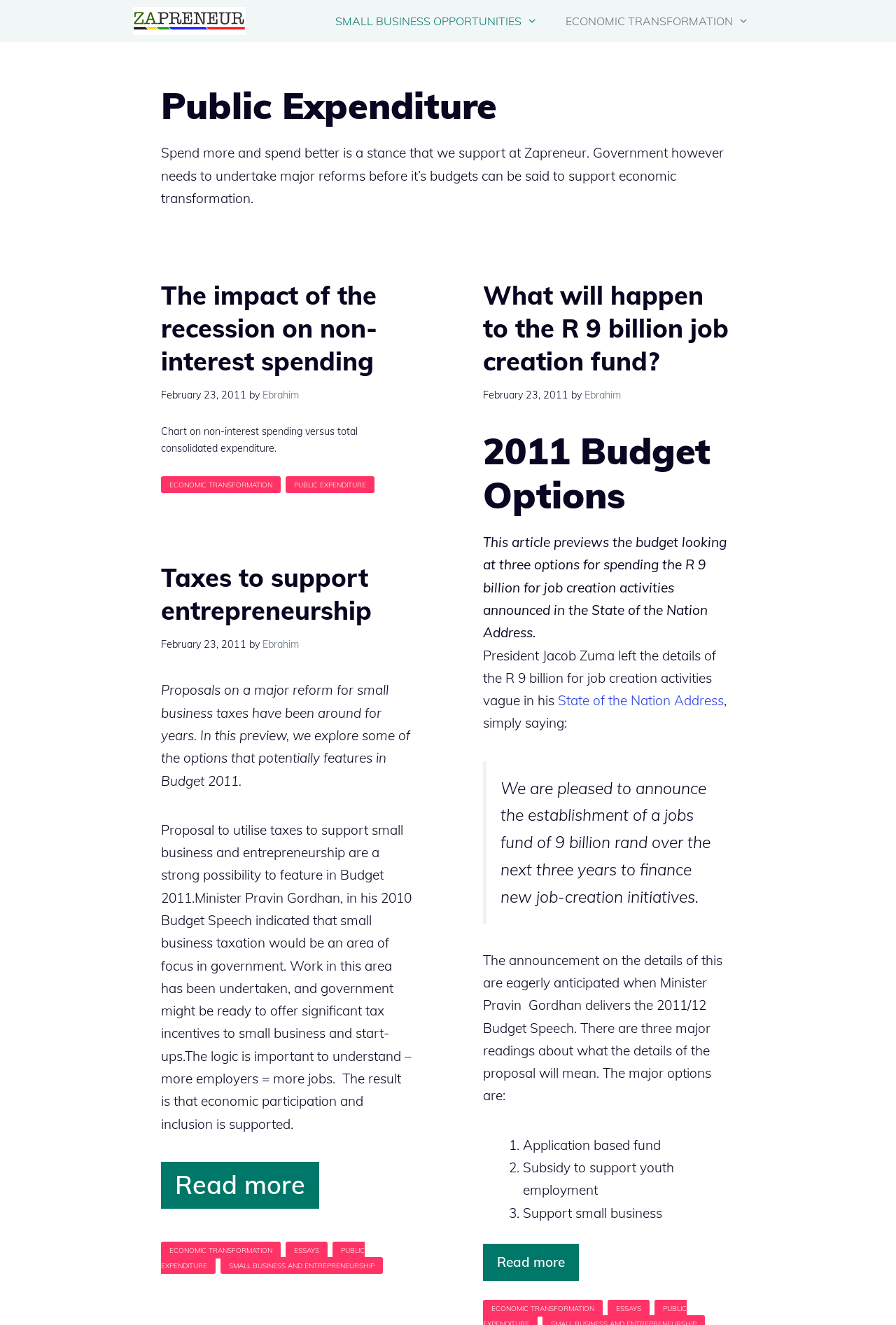Provide a thorough description of the webpage you see.

The webpage is an archive of articles related to public expenditure and economic transformation. At the top, there is a navigation bar with links to "ZAPRENEUR", "SMALL BUSINESS OPPORTUNITIES", and "ECONOMIC TRANSFORMATION". Below the navigation bar, there is a header section with the title "Public Expenditure Archives » Page 3 of 3 » ZAPRENEUR". 

The main content of the webpage is divided into two columns. The left column contains a brief introduction to the stance of Zapreneur on public expenditure, stating that the government needs to undertake major reforms before its budgets can support economic transformation. 

The right column is filled with a list of articles, each with a heading, a brief summary, and links to read more. The articles are related to public expenditure, economic transformation, and small business opportunities. There are three articles in total, with the first one discussing the impact of the recession on non-interest spending, the second one exploring the options for spending the R 9 billion job creation fund, and the third one proposing taxes to support entrepreneurship. Each article has a heading, a brief summary, and links to read more, along with the author's name and the date of publication. 

At the bottom of each article, there are links to related categories, such as "ECONOMIC TRANSFORMATION", "ESSAYS", "PUBLIC EXPENDITURE", and "SMALL BUSINESS AND ENTREPRENEURSHIP".